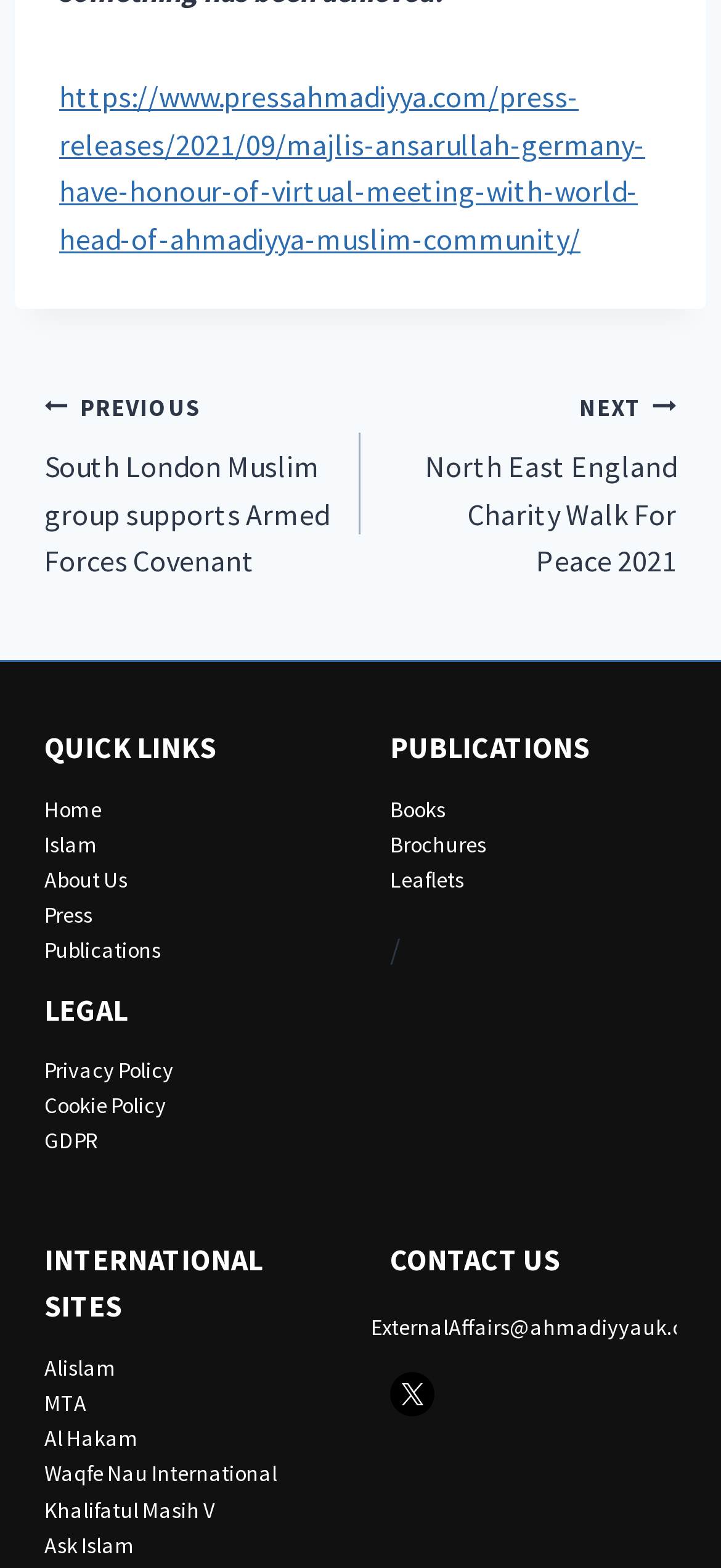Find and indicate the bounding box coordinates of the region you should select to follow the given instruction: "read about Islam".

[0.062, 0.529, 0.136, 0.547]